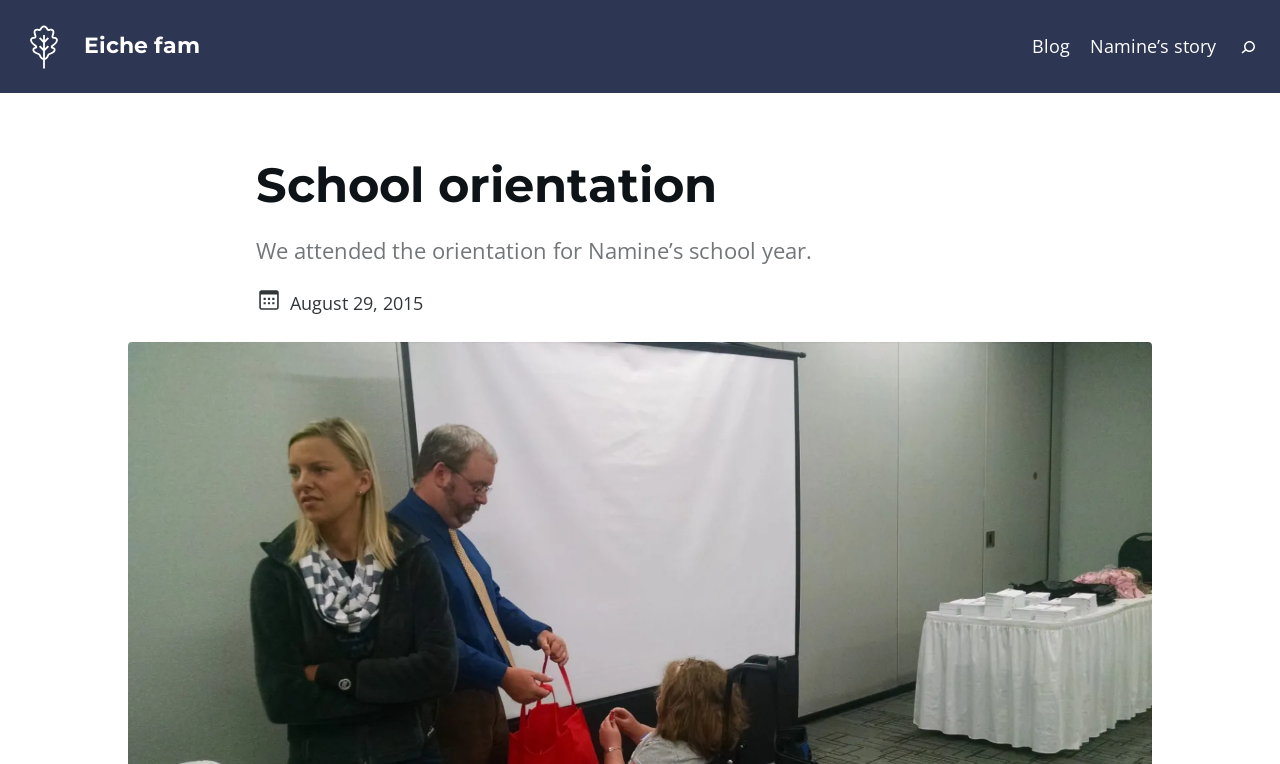What is the purpose of the button in the top right corner?
Please provide a single word or phrase in response based on the screenshot.

toggle search